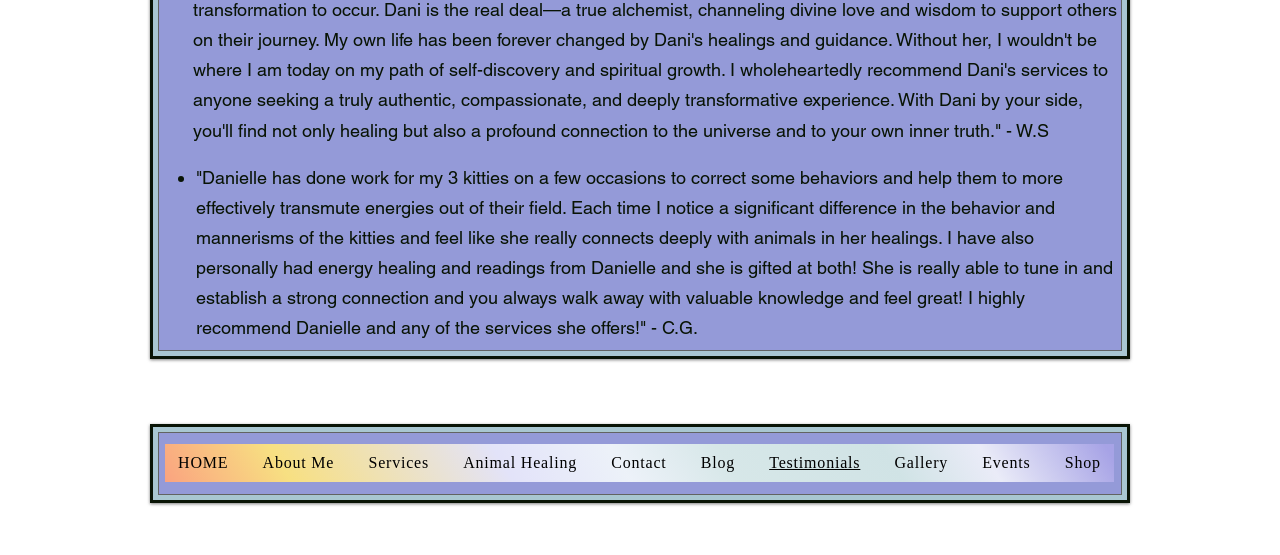Pinpoint the bounding box coordinates of the clickable element to carry out the following instruction: "contact Danielle."

[0.467, 0.8, 0.531, 0.868]